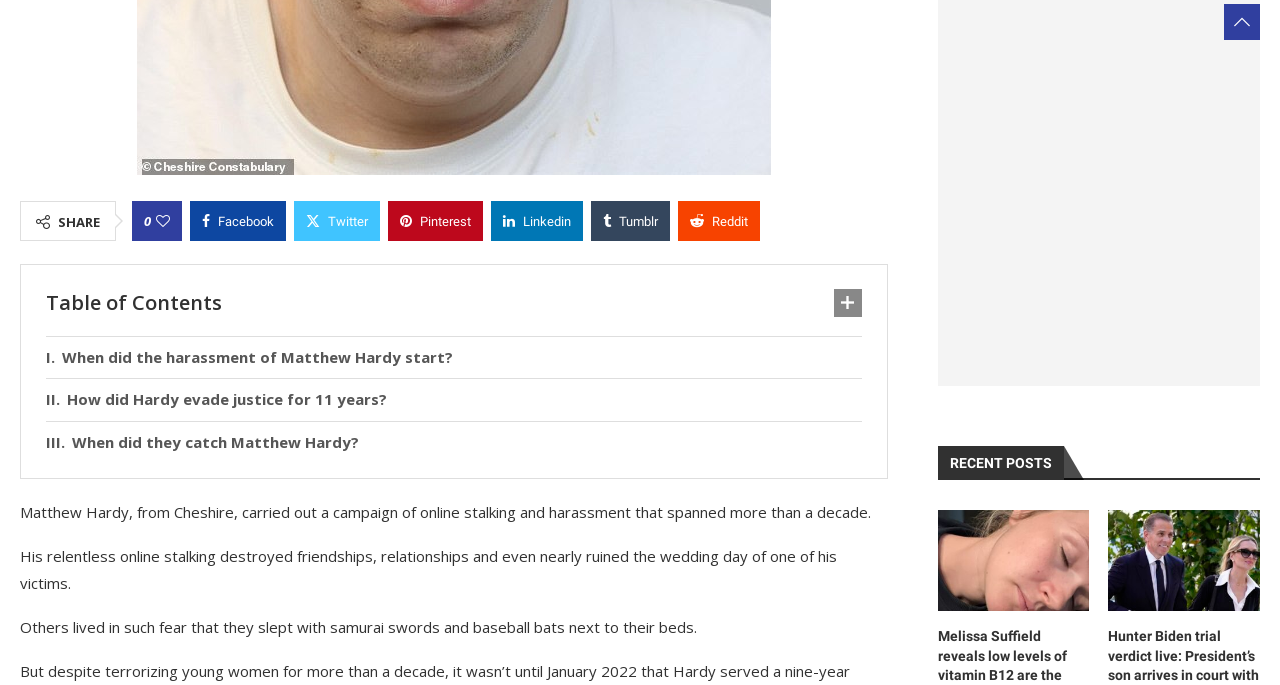Please identify the bounding box coordinates of the area I need to click to accomplish the following instruction: "View table of contents".

[0.036, 0.421, 0.173, 0.461]